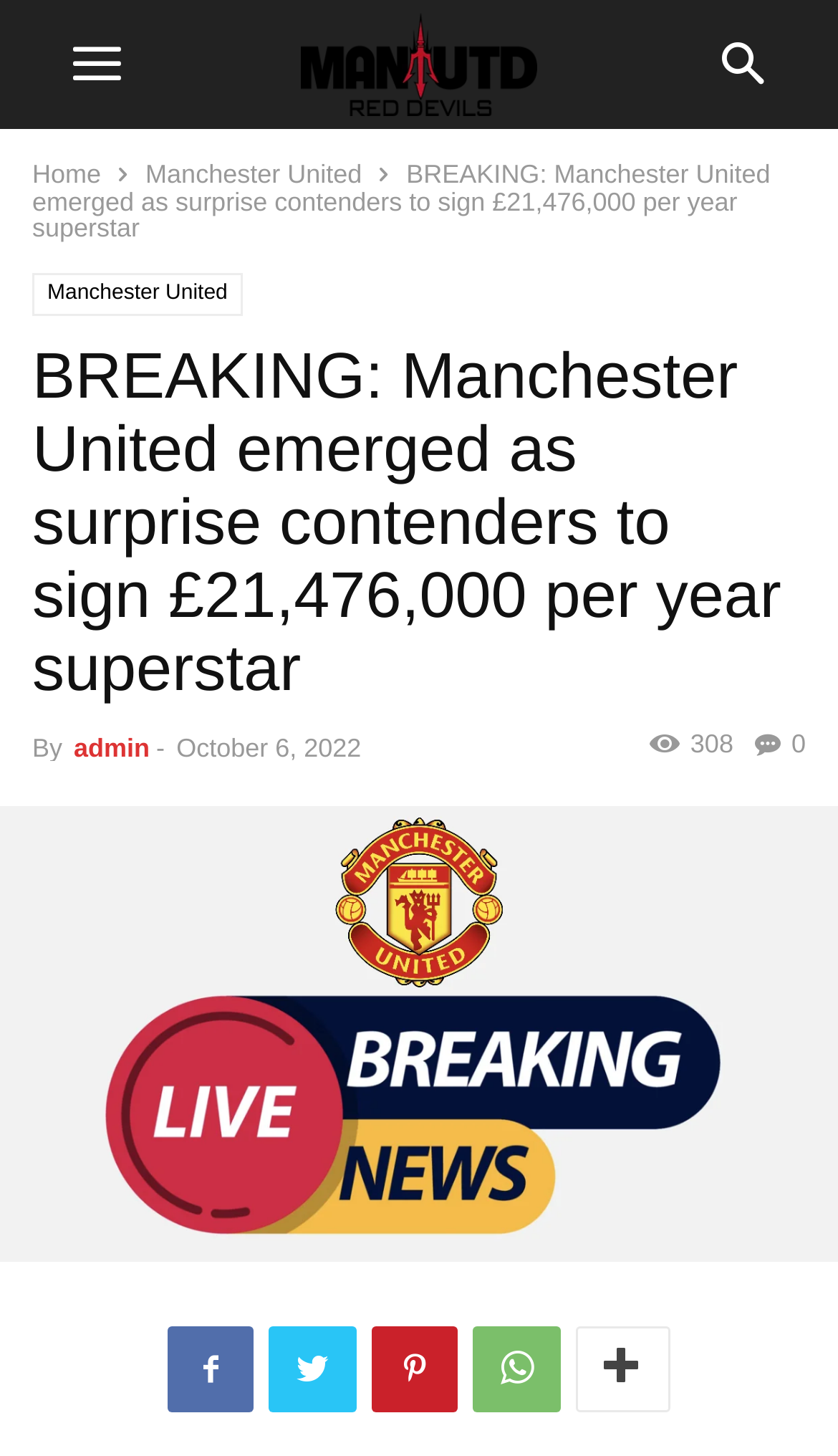What is the date of the article?
Please provide a comprehensive answer based on the information in the image.

The date of the article can be found in the time element, which is nested inside the header element. The exact date is October 6, 2022.